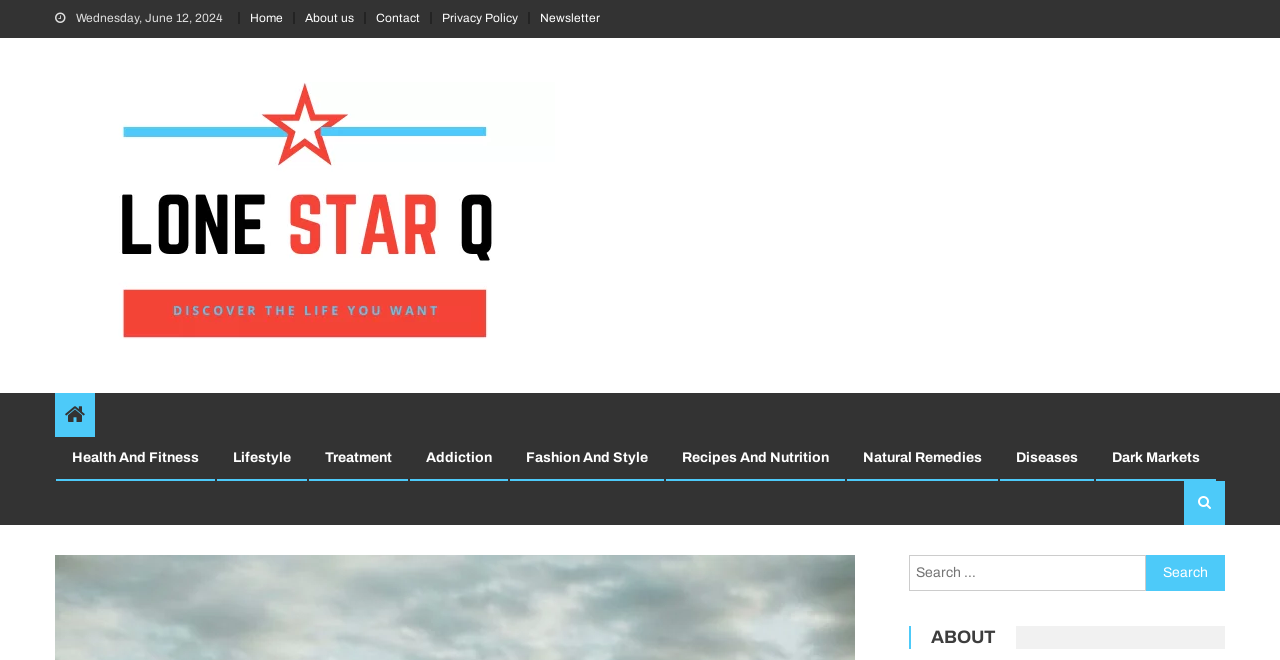Offer a thorough description of the webpage.

This webpage is about relationship tips and advice, specifically focusing on fixing marriage crises. At the top-left corner, there is a link to skip to the content. Next to it, the current date, "Wednesday, June 12, 2024", is displayed. 

On the top navigation bar, there are several links, including "Home", "About us", "Contact", "Privacy Policy", and "Newsletter", arranged from left to right. 

Below the navigation bar, there is a prominent link to "Lone Star Q" with an accompanying image, taking up a significant portion of the top section. 

To the right of the "Lone Star Q" link, there is a social media icon and a series of category links, including "Health And Fitness", "Lifestyle", "Treatment", "Addiction", "Fashion And Style", "Recipes And Nutrition", "Natural Remedies", "Diseases", and "Dark Markets", arranged vertically. 

On the top-right corner, there is a search bar with a magnifying glass icon and a "Search" button. The search bar has a placeholder text "Search for:". 

Below the search bar, there is a heading titled "ABOUT".